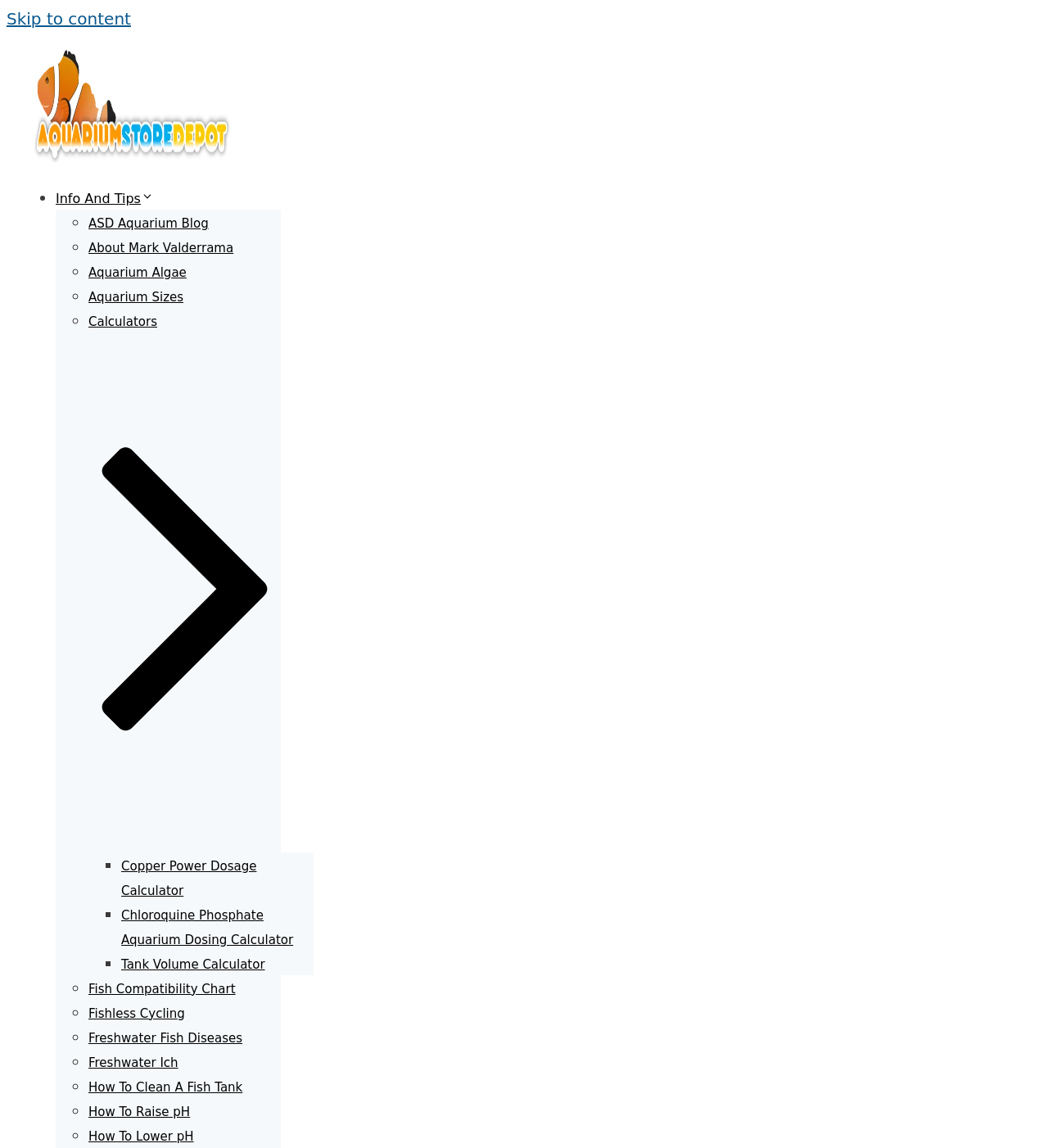Reply to the question with a single word or phrase:
How many calculators are listed on the webpage?

3